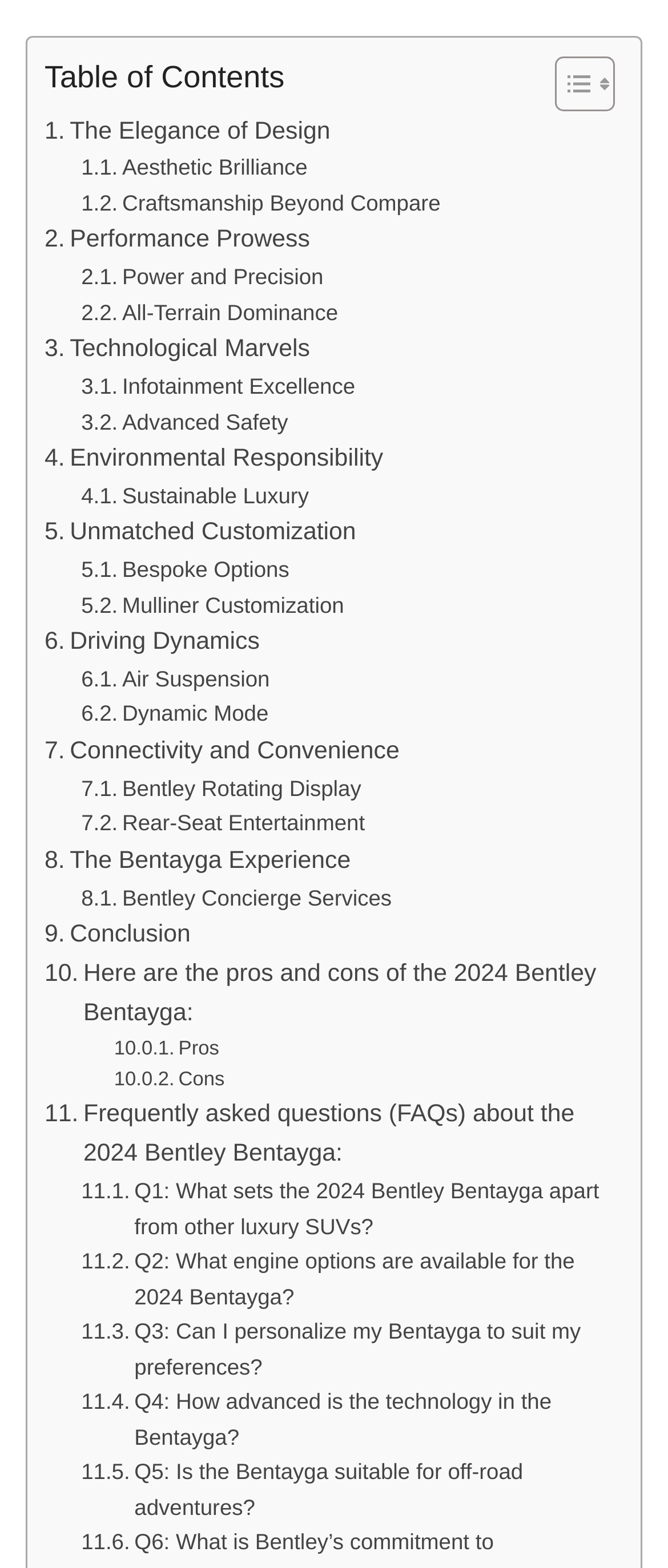Find the bounding box coordinates for the HTML element described as: "12". The coordinates should consist of four float values between 0 and 1, i.e., [left, top, right, bottom].

None